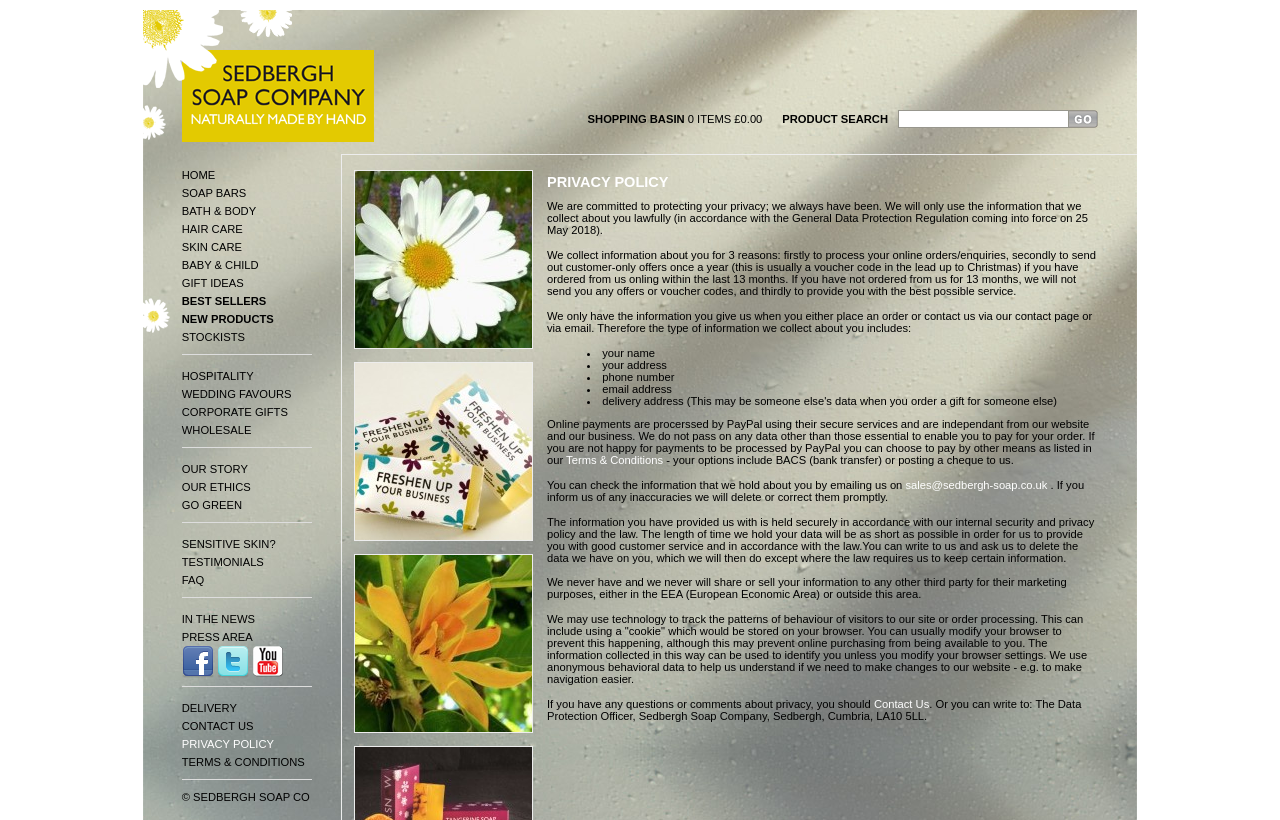Pinpoint the bounding box coordinates of the clickable area necessary to execute the following instruction: "Search for products". The coordinates should be given as four float numbers between 0 and 1, namely [left, top, right, bottom].

[0.702, 0.134, 0.835, 0.156]